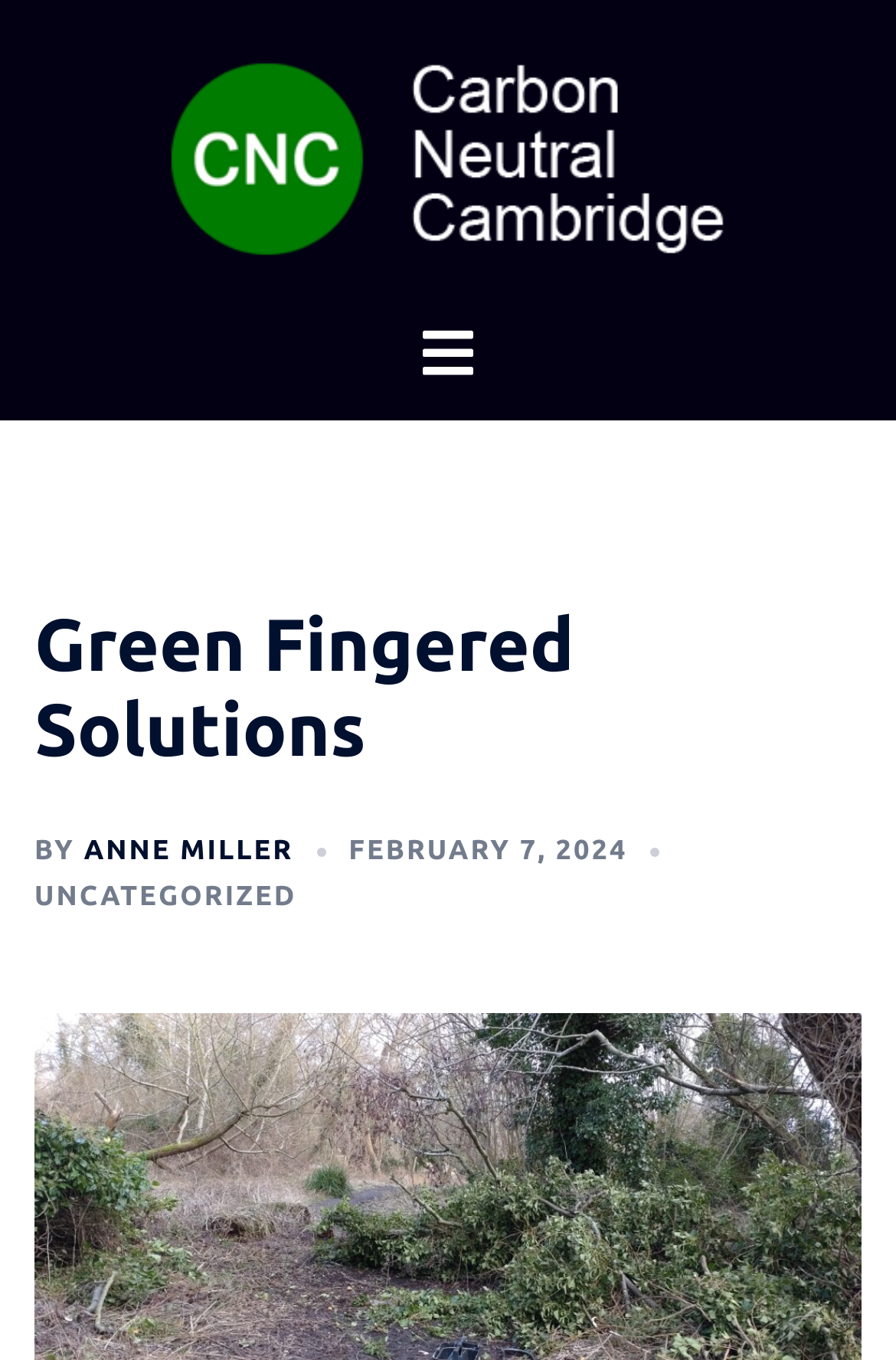What is the category of the article?
Look at the image and respond with a one-word or short-phrase answer.

UNCATEGORIZED